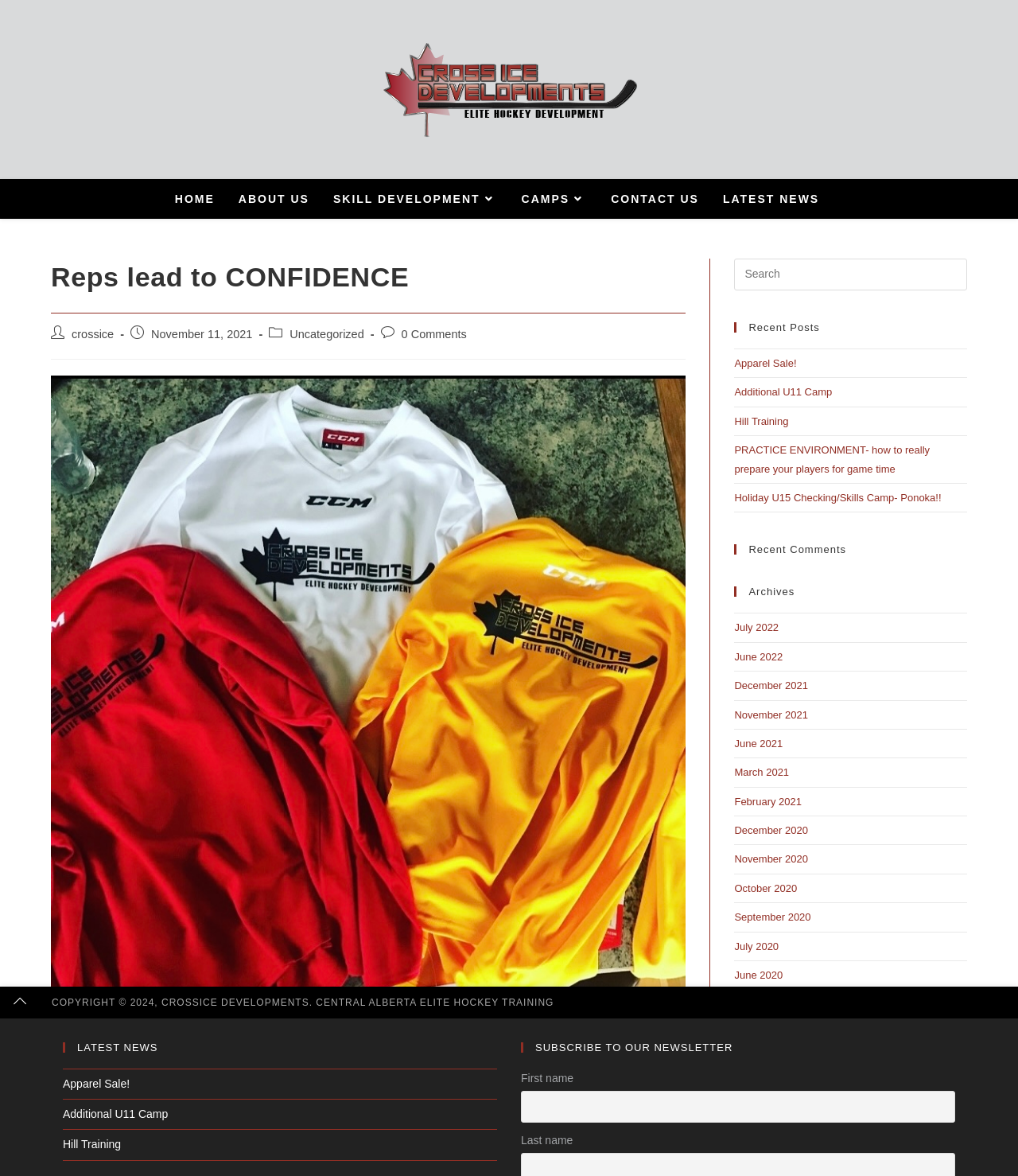Determine the coordinates of the bounding box for the clickable area needed to execute this instruction: "Subscribe to the newsletter".

[0.512, 0.886, 0.938, 0.895]